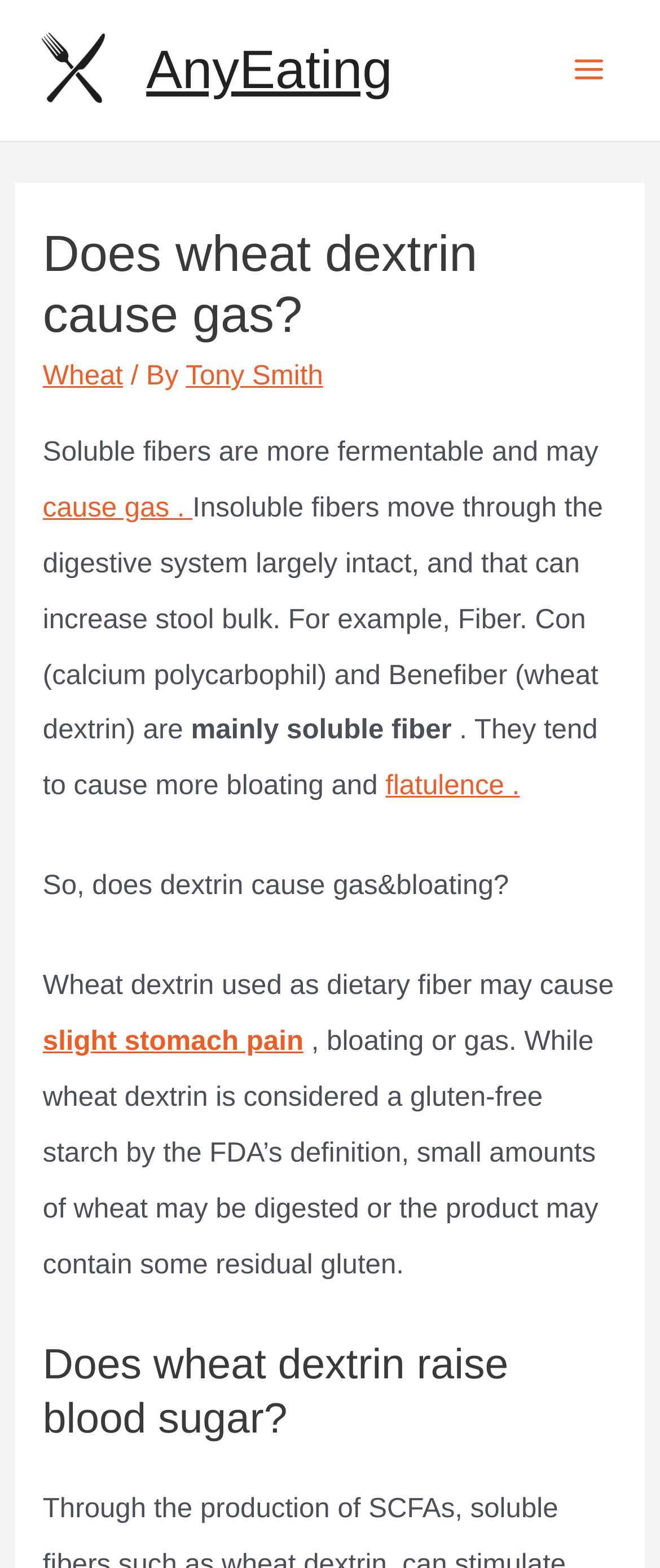Determine the bounding box for the described UI element: "slight stomach pain".

[0.065, 0.655, 0.46, 0.674]